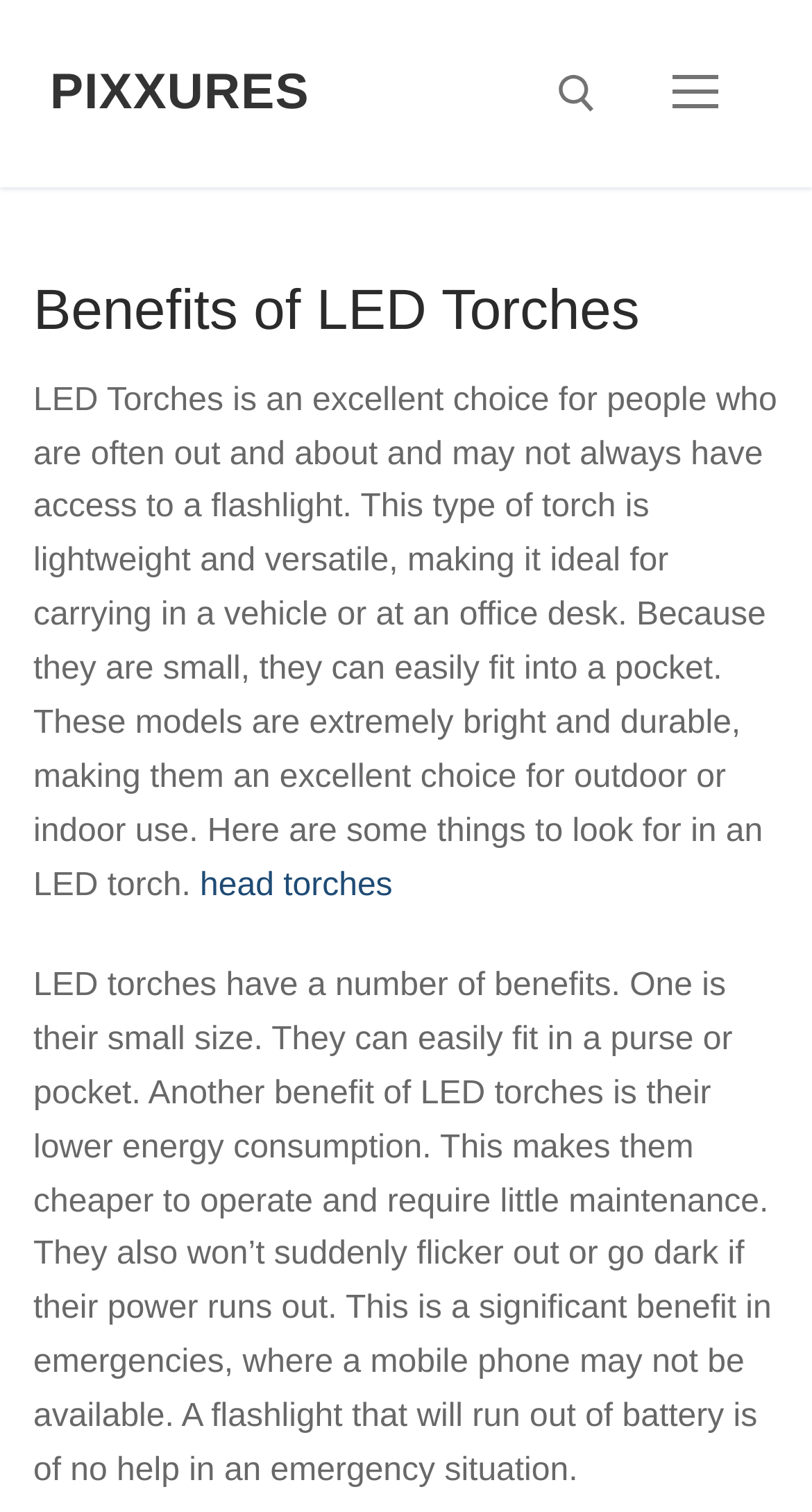What is a related product to LED torches?
Using the image as a reference, answer with just one word or a short phrase.

Head torches